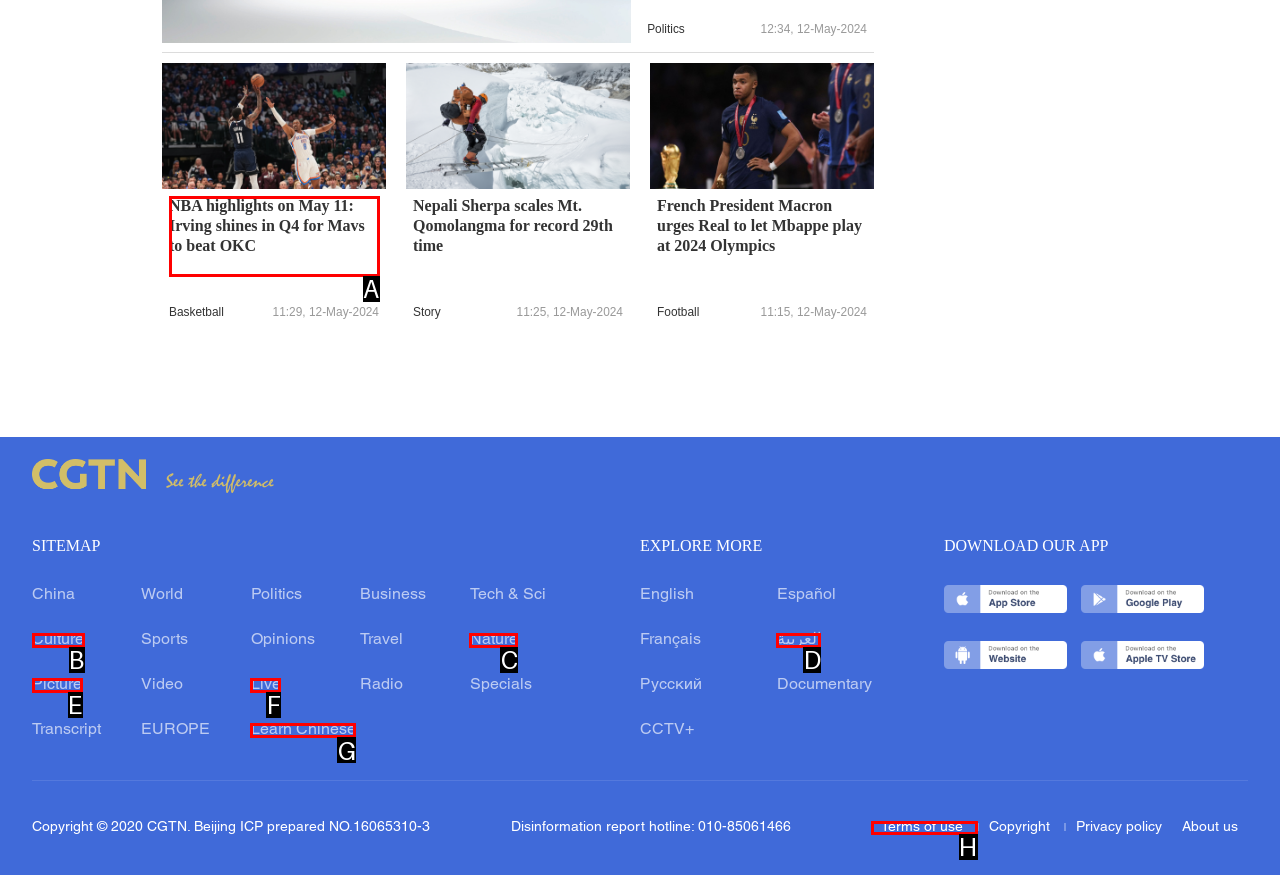Determine which HTML element I should select to execute the task: Learn Chinese
Reply with the corresponding option's letter from the given choices directly.

G